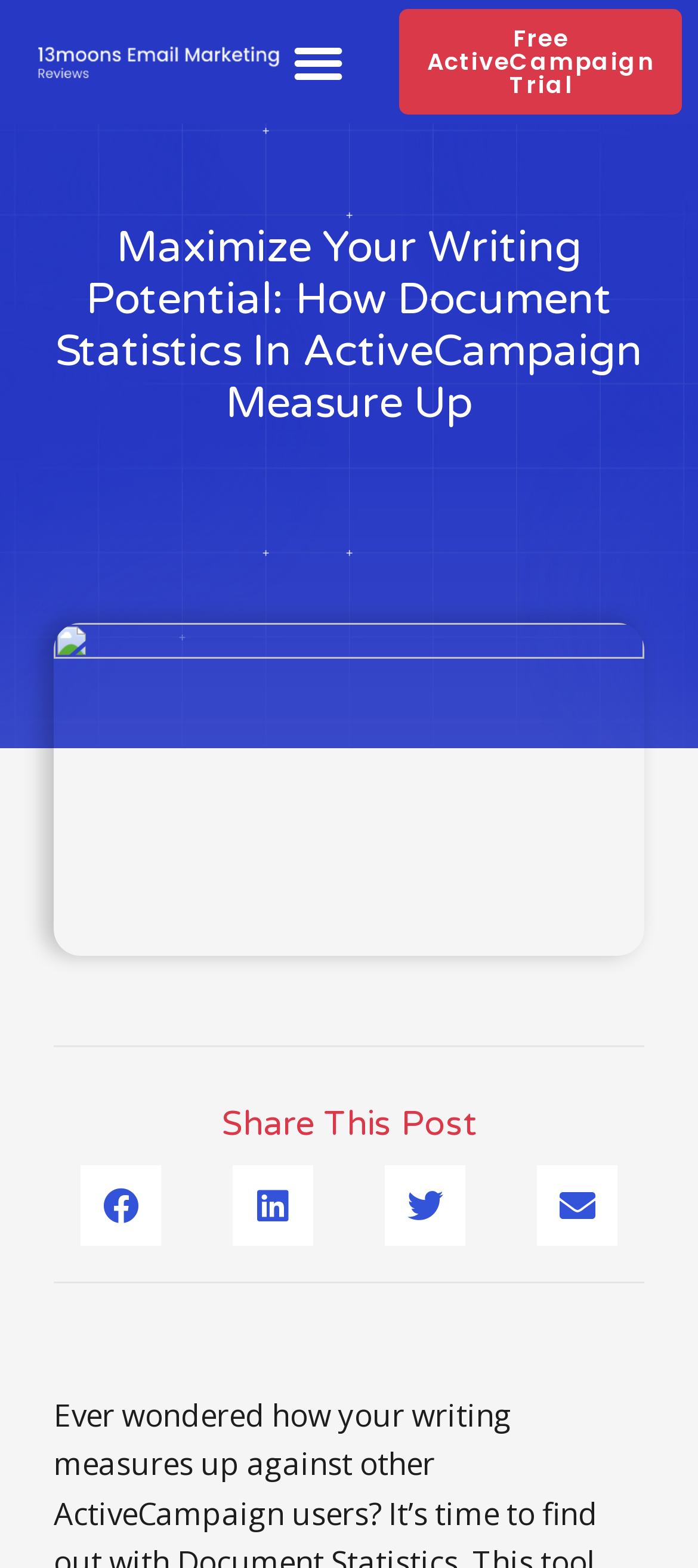What is the theme of the webpage?
Please answer the question with as much detail and depth as you can.

The webpage has a heading 'Maximize Your Writing Potential: How Document Statistics In ActiveCampaign Measure Up', which suggests that the theme of the webpage is related to email marketing, specifically using ActiveCampaign to improve writing style.